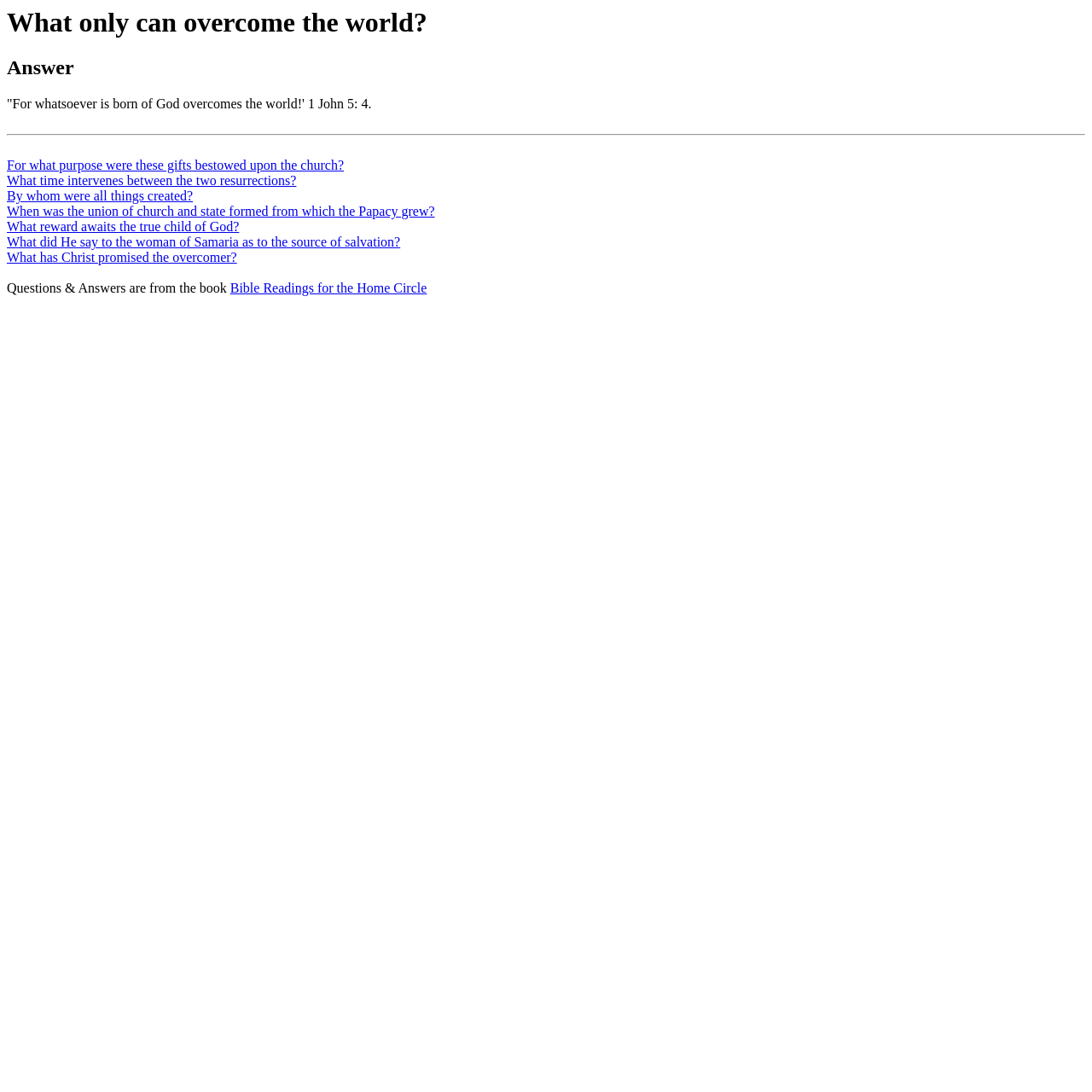Pinpoint the bounding box coordinates of the element that must be clicked to accomplish the following instruction: "Click on 'For what purpose were these gifts bestowed upon the church?'". The coordinates should be in the format of four float numbers between 0 and 1, i.e., [left, top, right, bottom].

[0.006, 0.145, 0.315, 0.158]